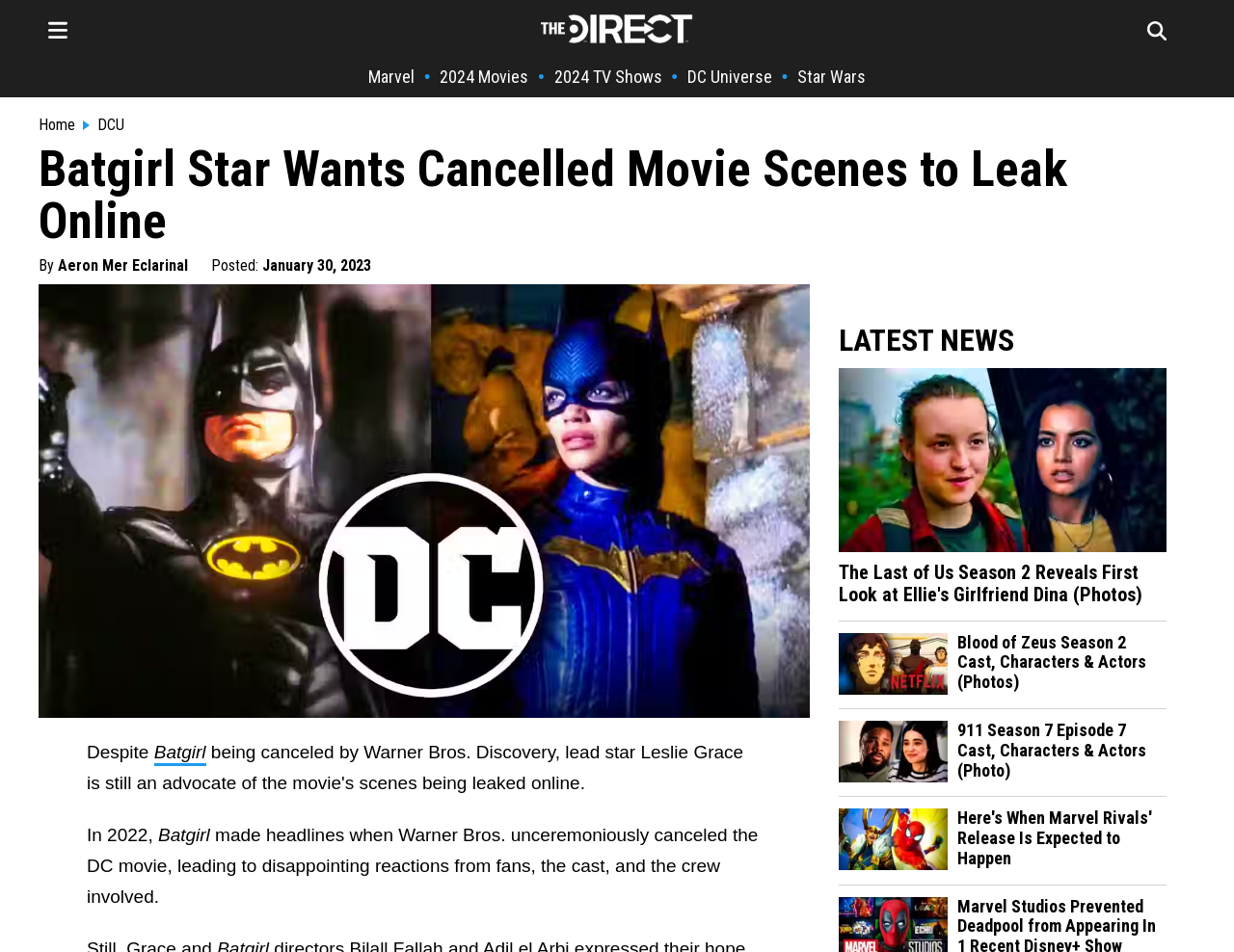Highlight the bounding box coordinates of the element that should be clicked to carry out the following instruction: "Read the article by Aeron Mer Eclarinal". The coordinates must be given as four float numbers ranging from 0 to 1, i.e., [left, top, right, bottom].

[0.047, 0.269, 0.152, 0.289]